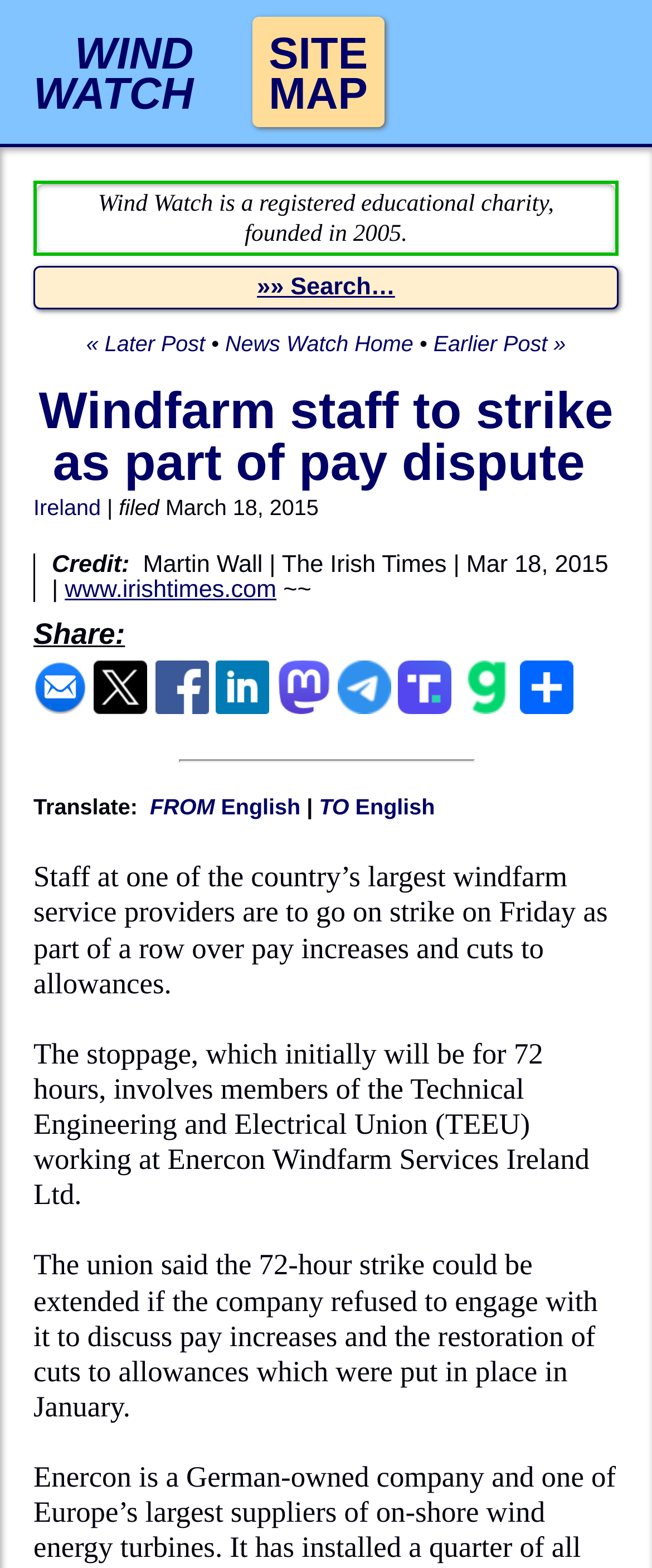Describe all the key features and sections of the webpage thoroughly.

The webpage appears to be a news article about a windfarm staff strike in Ireland. At the top, there is a navigation bar with links to "WIND WATCH" and "SITE MAP". Below this, there is a brief description of Wind Watch, a registered educational charity founded in 2005.

The main article is titled "Windfarm staff to strike as part of pay dispute" and is accompanied by a link to the same title. The article is categorized under "Ireland" and has a timestamp of "March 18, 2015". The author is credited as "Martin Wall | The Irish Times | Mar 18, 2015".

The article itself is divided into three paragraphs, describing the strike action by Technical Engineering and Electrical Union (TEEU) members at Enercon Windfarm Services Ireland Ltd. The strike is initially for 72 hours but may be extended if the company refuses to engage in discussions about pay increases and restoration of cuts to allowances.

On the right side of the article, there are social media sharing links, including email, Facebook, LinkedIn, and others. There is also a "Translate" feature that allows users to translate the article from English to other languages. A horizontal separator line divides the article from the sharing links and translate feature.